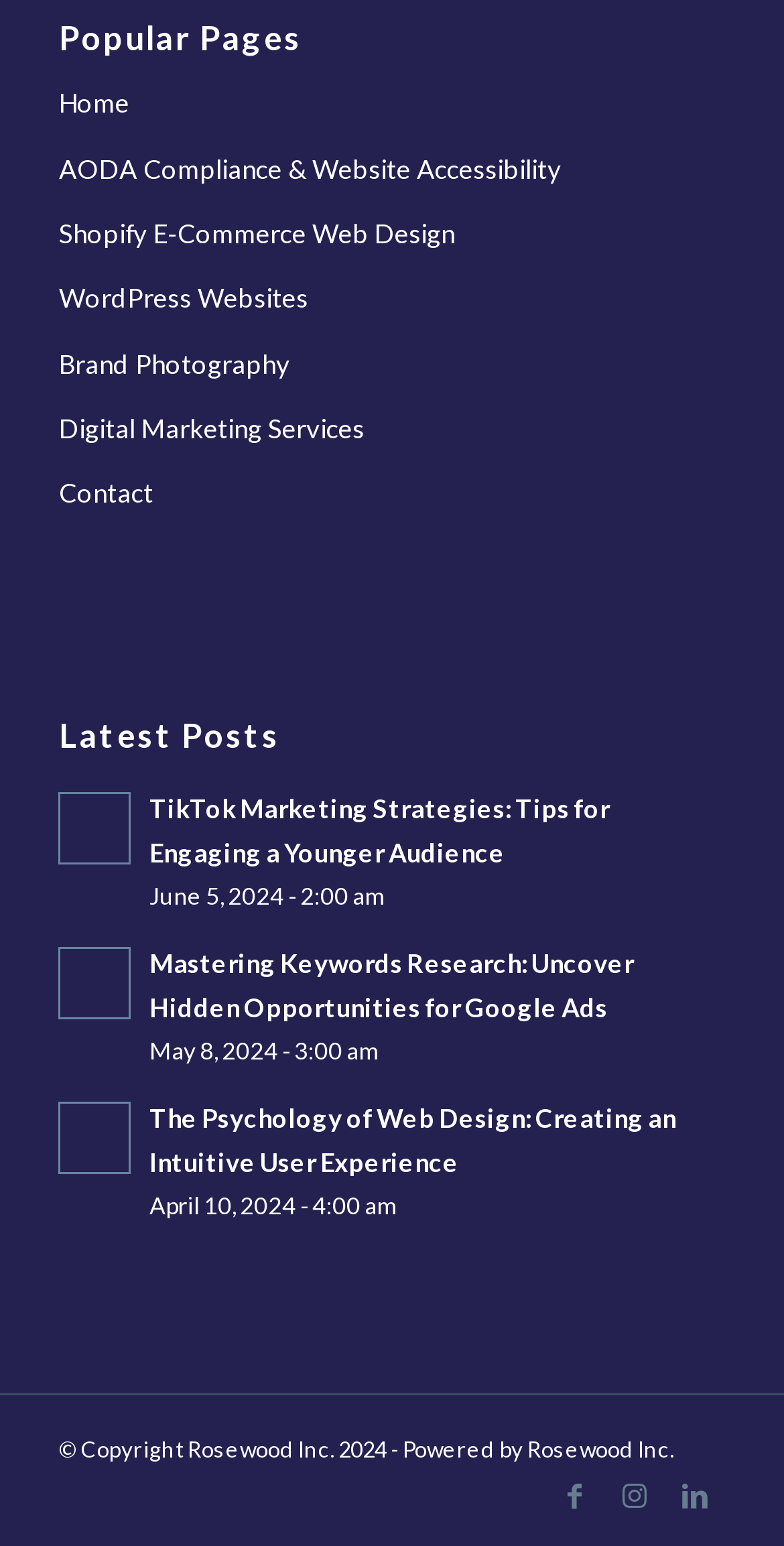Respond to the following question with a brief word or phrase:
What is the company name mentioned on the webpage?

Rosewood Inc.